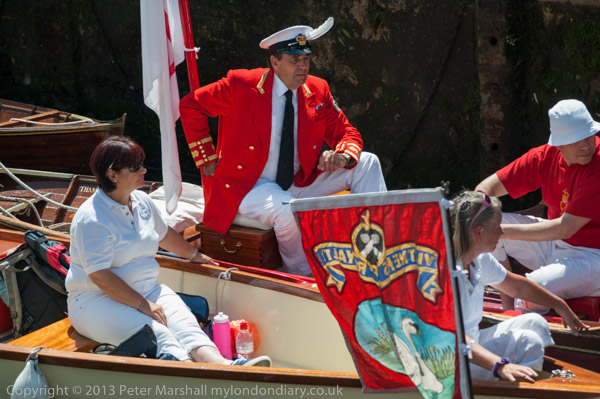Give a one-word or one-phrase response to the question: 
What is the woman to the left of the man doing?

Engaging with the group